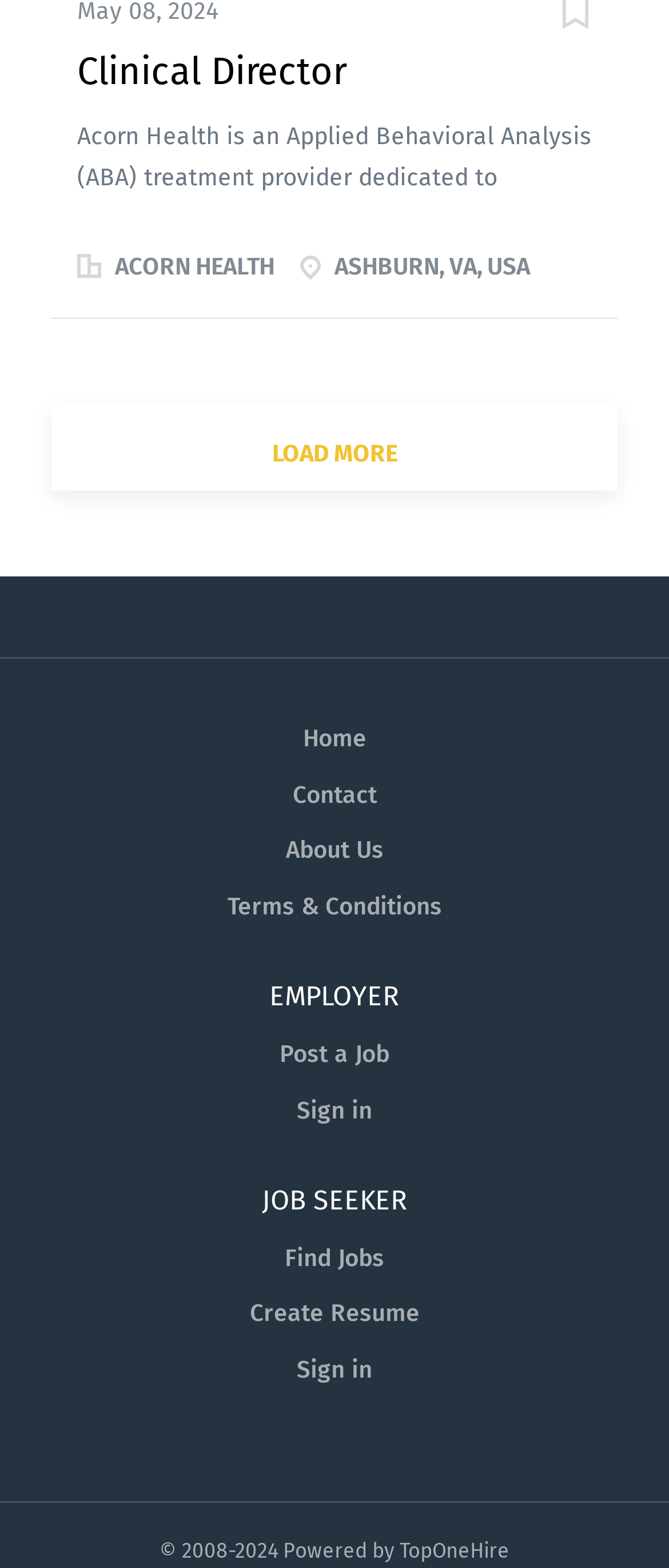Can you look at the image and give a comprehensive answer to the question:
What is the name of the company?

The company name is mentioned in the StaticText element with the text 'ACORN HEALTH' at the top of the webpage.